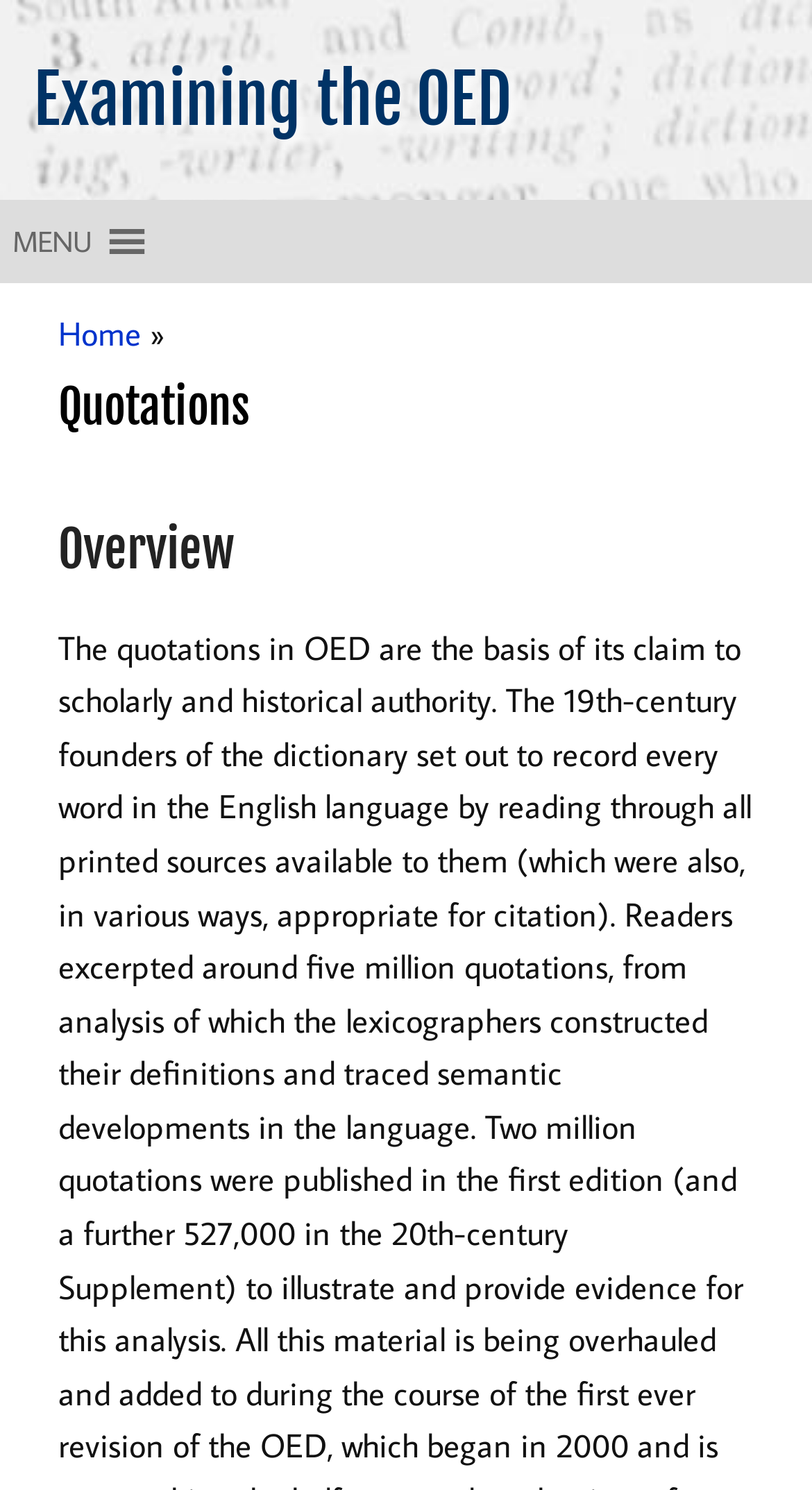What is the subtitle of the webpage?
Based on the visual content, answer with a single word or a brief phrase.

What does the OED tell us about the English language?